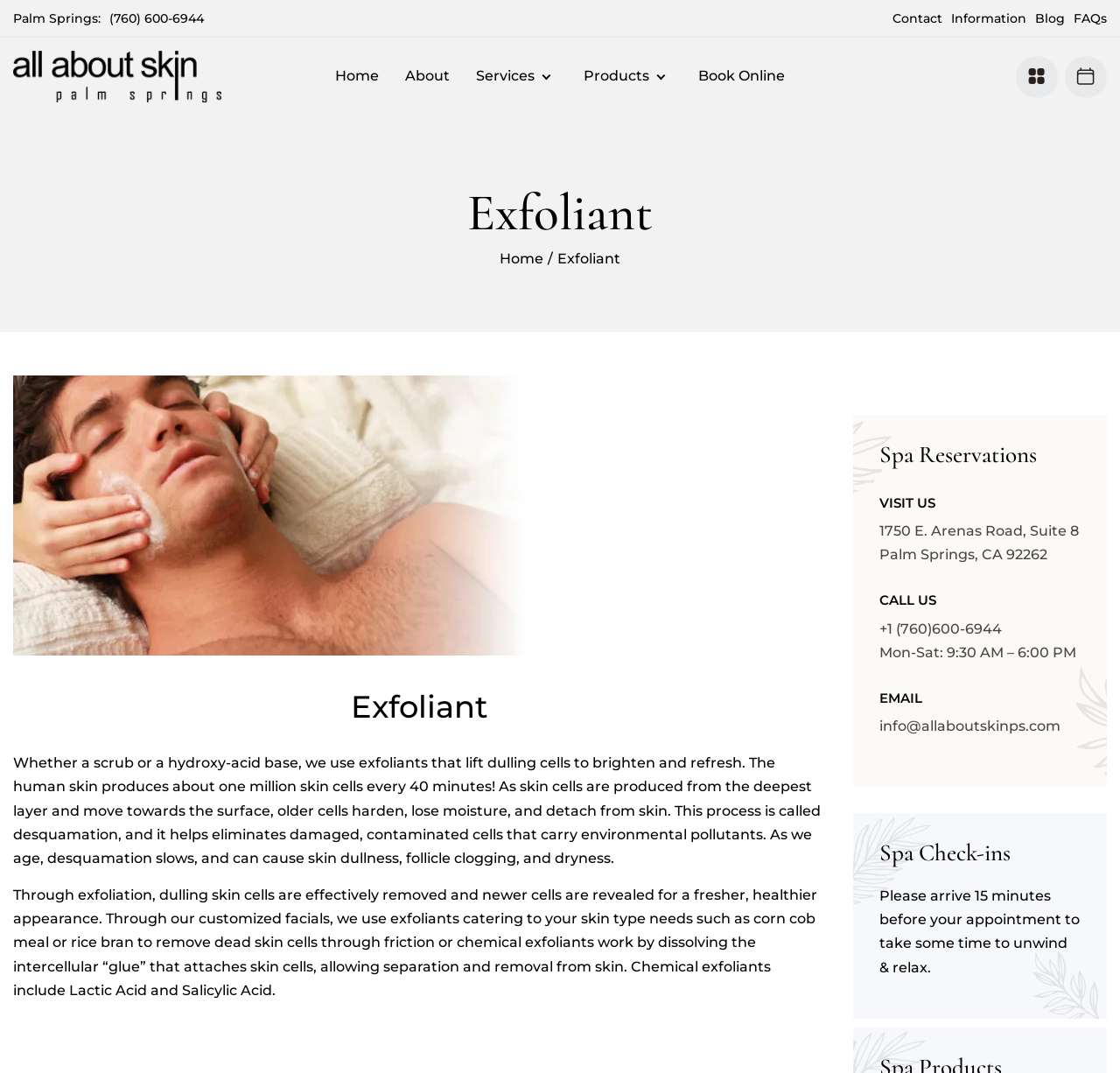Generate a comprehensive caption for the webpage you are viewing.

This webpage is about All About Skin Spa, a spa offering facials and technical treatments. At the top left corner, there is a logo of the spa, accompanied by a navigation menu with links to "Home", "About", "Services", "Products", and "Book Online". On the top right corner, there are links to "Palm Springs", a phone number, "Contact", "Information", "Blog", and "FAQs".

Below the navigation menu, there is a large heading "Exfoliant" that spans across the top section of the page. Underneath, there is a paragraph of text that explains the importance of exfoliation in removing dulling skin cells and revealing newer cells for a fresher, healthier appearance. The text also describes the process of desquamation and how it slows down with age, causing skin dullness, follicle clogging, and dryness.

To the right of the text, there is a large image related to body therapies. Below the image, there is another paragraph of text that explains the customized facials offered by the spa, which use exfoliants catering to individual skin type needs.

On the bottom left section of the page, there is a section titled "Spa Reservations" with contact information, including an address, phone number, and email. The section also lists the spa's operating hours. On the bottom right section, there is a section titled "Spa Check-ins" with a note reminding customers to arrive 15 minutes before their appointment to unwind and relax.